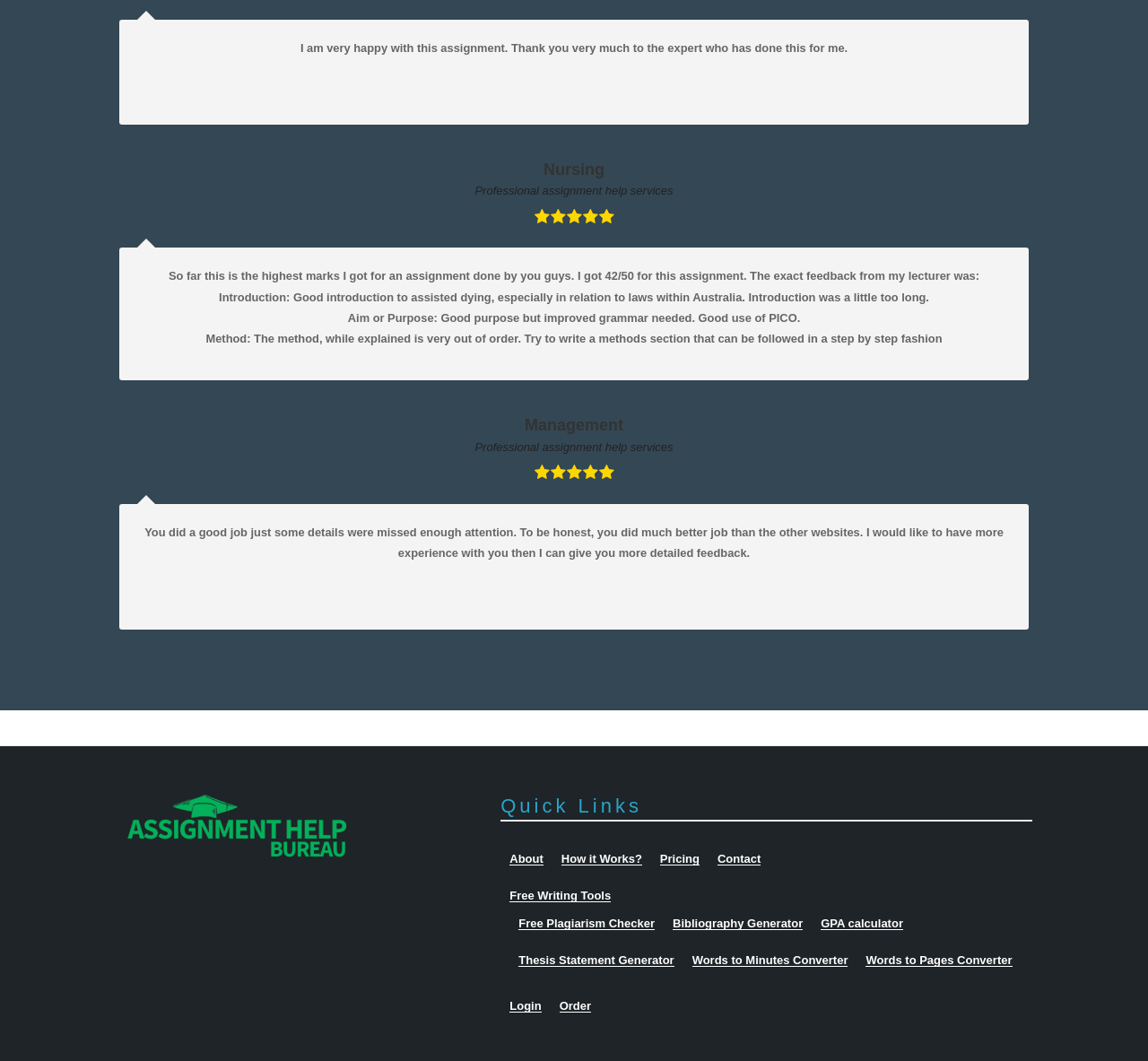Please locate the bounding box coordinates of the element that should be clicked to achieve the given instruction: "Click on 'Free Plagiarism Checker' link".

[0.452, 0.864, 0.57, 0.877]